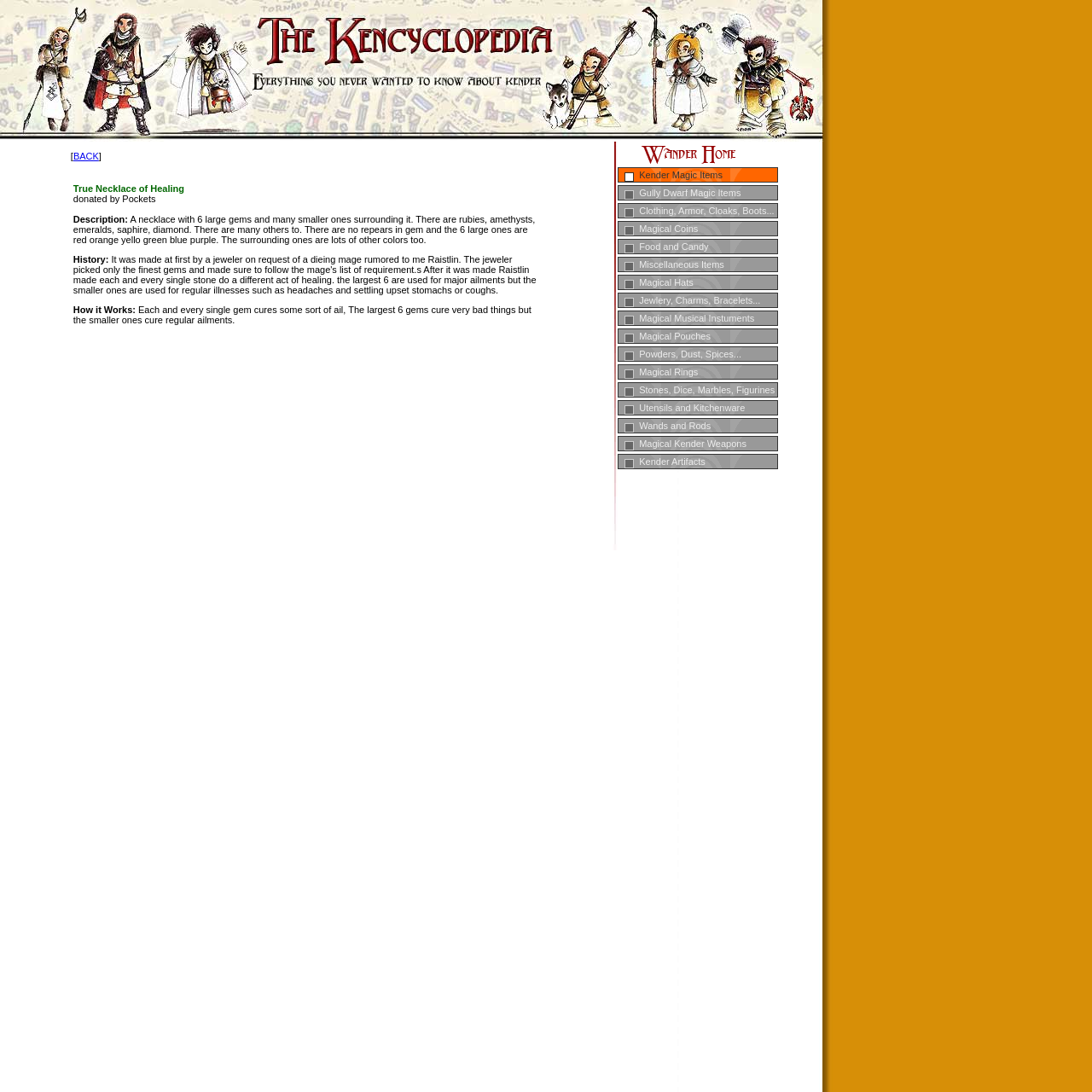Please find the bounding box coordinates of the element that must be clicked to perform the given instruction: "Explore 'Kender Magic Items'". The coordinates should be four float numbers from 0 to 1, i.e., [left, top, right, bottom].

[0.566, 0.153, 0.713, 0.167]